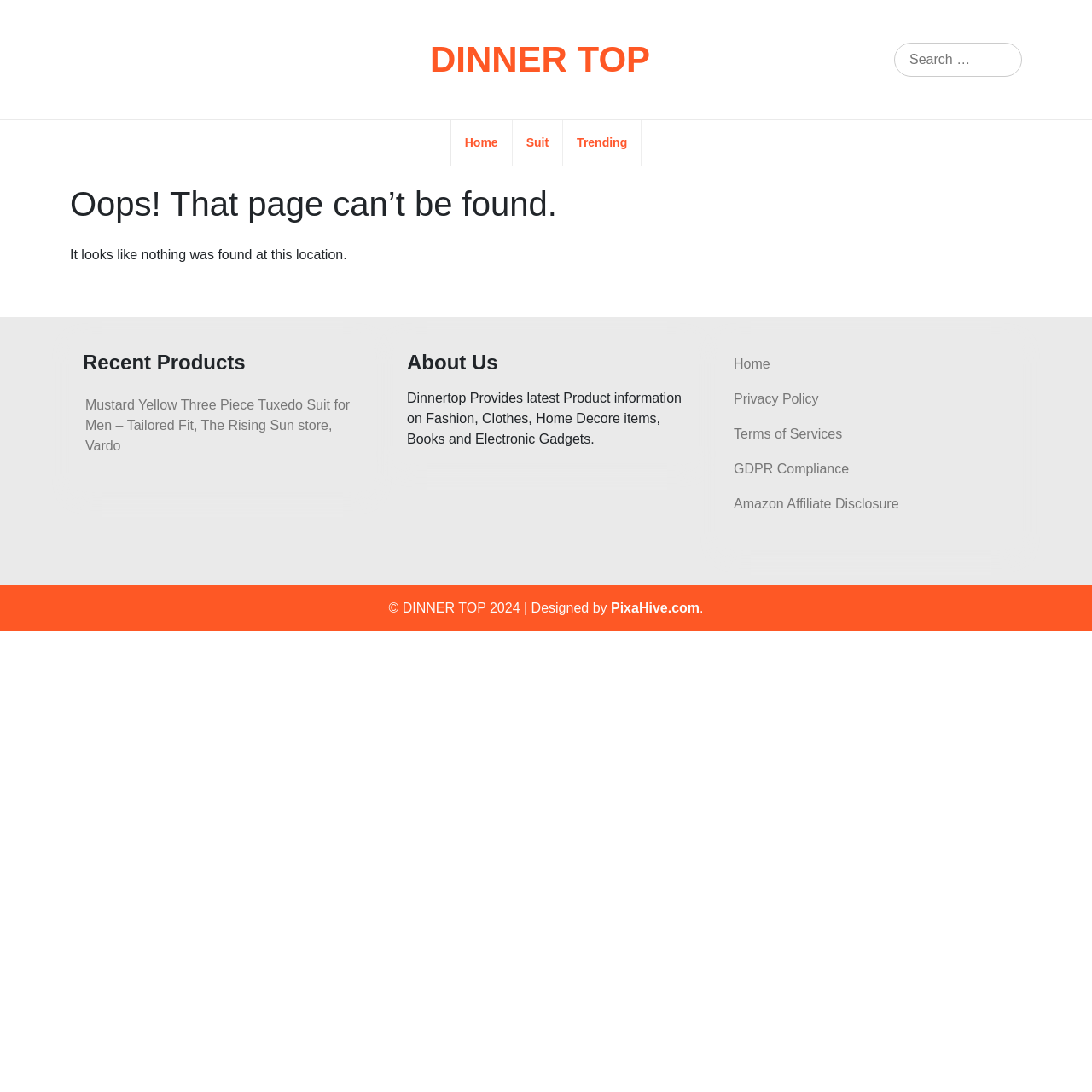Answer the question with a brief word or phrase:
What is the purpose of the search box?

Search for celebrities